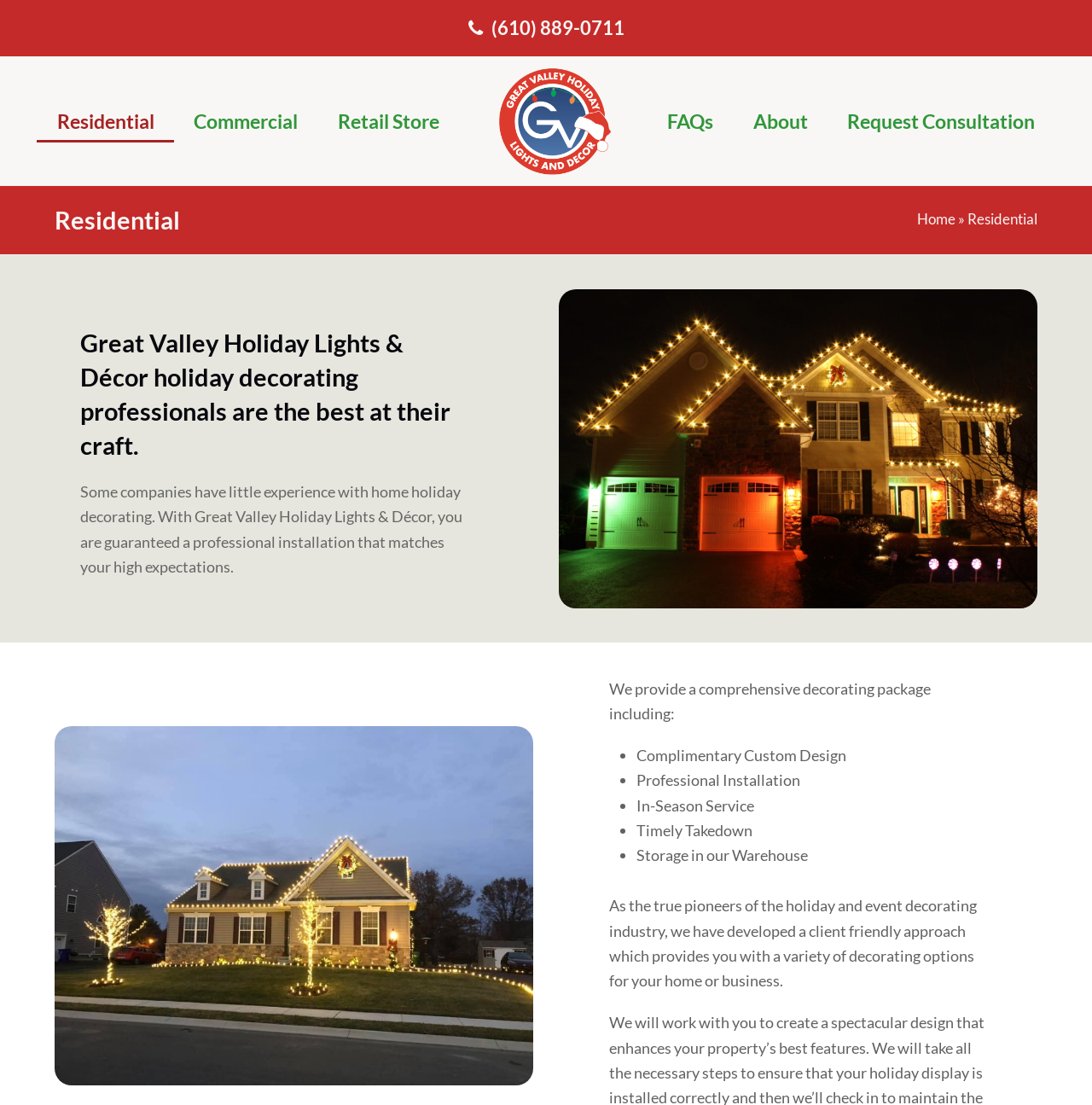Please provide the bounding box coordinates for the element that needs to be clicked to perform the instruction: "Call the phone number". The coordinates must consist of four float numbers between 0 and 1, formatted as [left, top, right, bottom].

[0.45, 0.015, 0.571, 0.036]